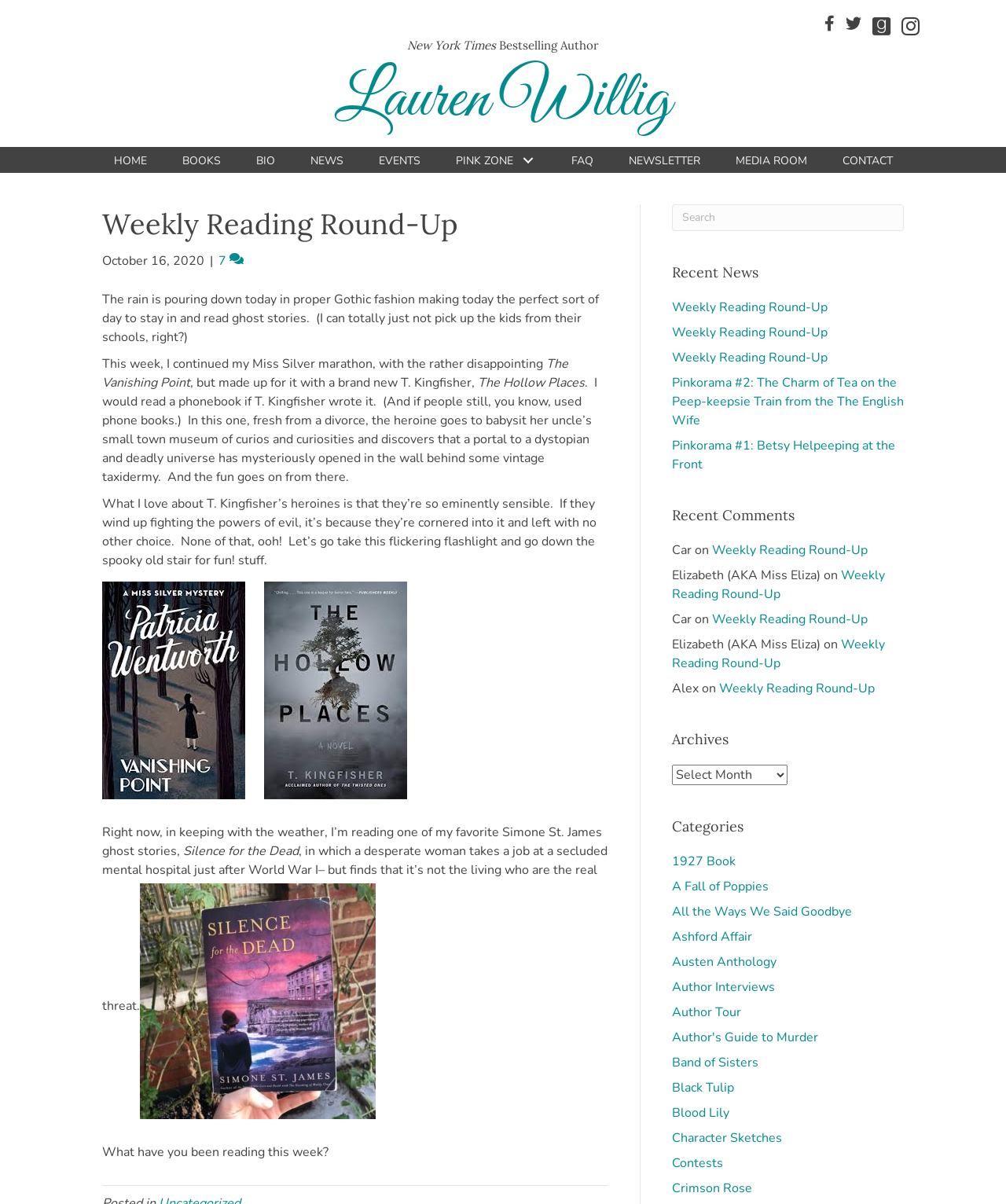Identify the bounding box coordinates for the element you need to click to achieve the following task: "Search for something". Provide the bounding box coordinates as four float numbers between 0 and 1, in the form [left, top, right, bottom].

[0.668, 0.169, 0.898, 0.192]